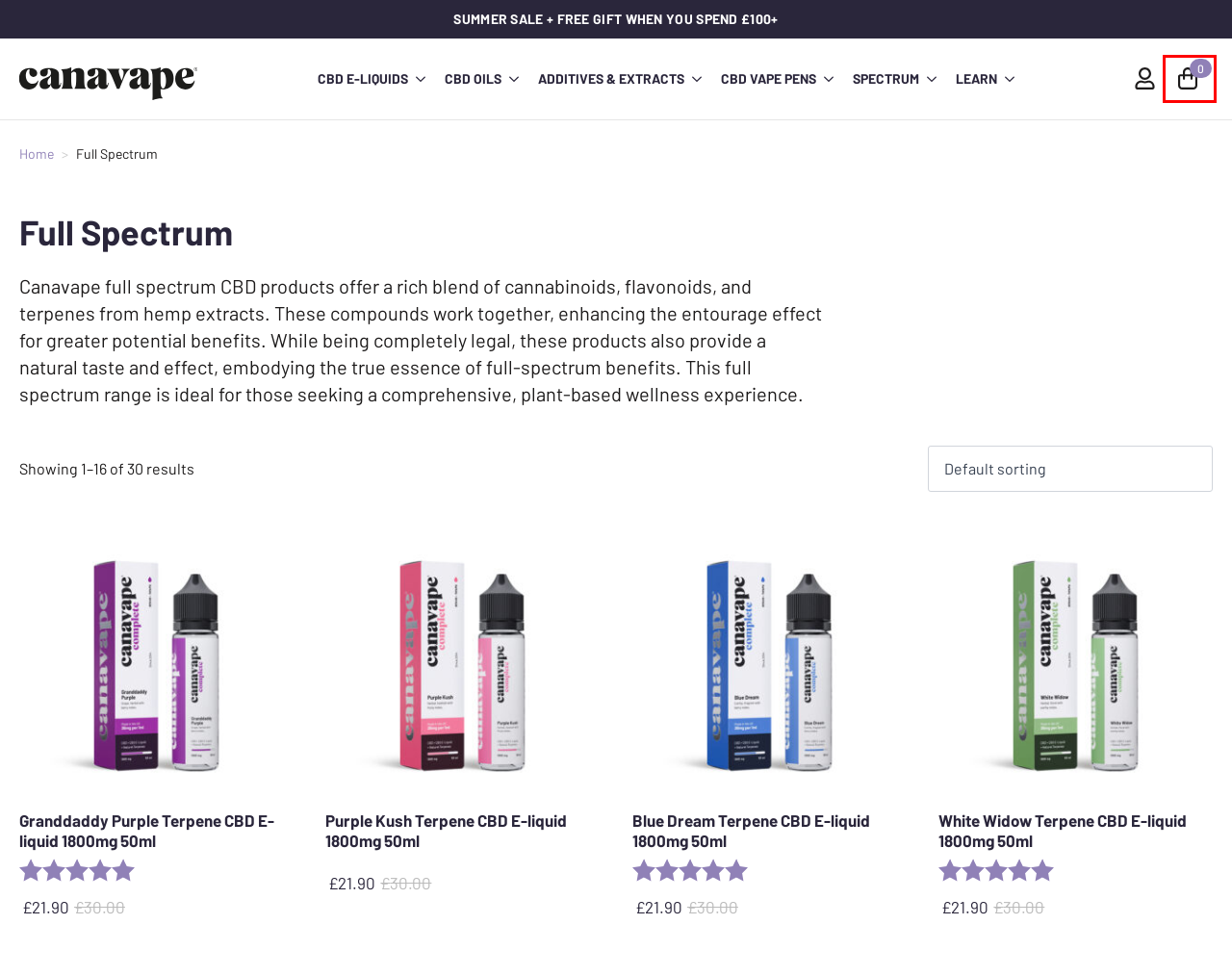A screenshot of a webpage is provided, featuring a red bounding box around a specific UI element. Identify the webpage description that most accurately reflects the new webpage after interacting with the selected element. Here are the candidates:
A. Basket | Canavape
B. #1 Best CBD Vape Pen UK & Starter Kits | Canavape
C. Purple Kush terpene infused CBD E-liquid in 50ml | Canavape
D. The UK's Best CBD e liquid, CBG Vape Oil & Extracts Canavape
E. My Account | Canavape
F. Blue Dream Terpene Infused CBD E-liquid in 50ml | Canavape
G. Granddaddy Purple Terpene CBD E-liquid in 50ml | Canavape
H. #1 White Widow Terpene E-liquid 50ml, Best CBD Vape Canavape

A